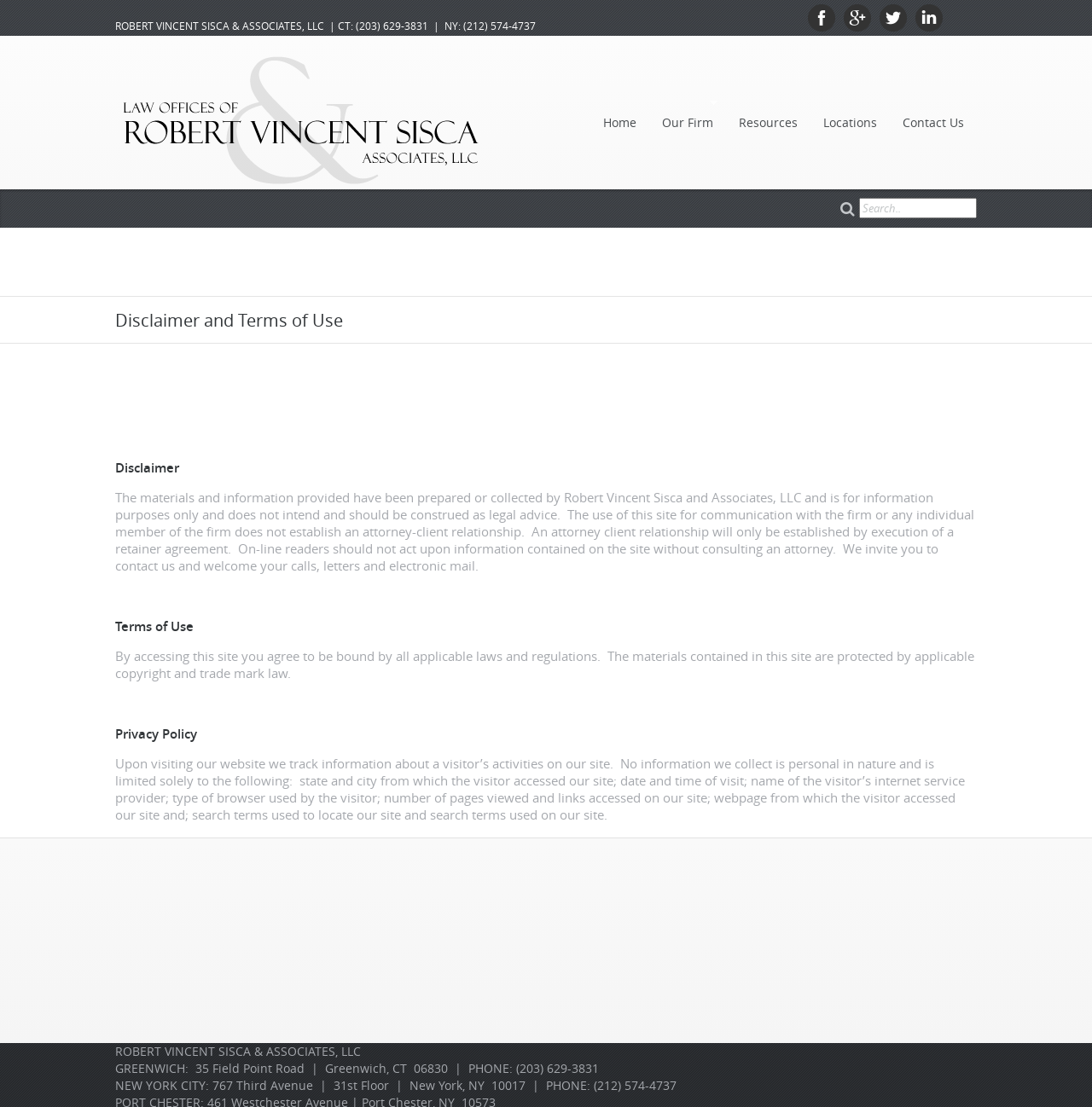What is the name of the law firm?
Please answer the question with a single word or phrase, referencing the image.

Robert Vincent Sisca and Associates, LLC